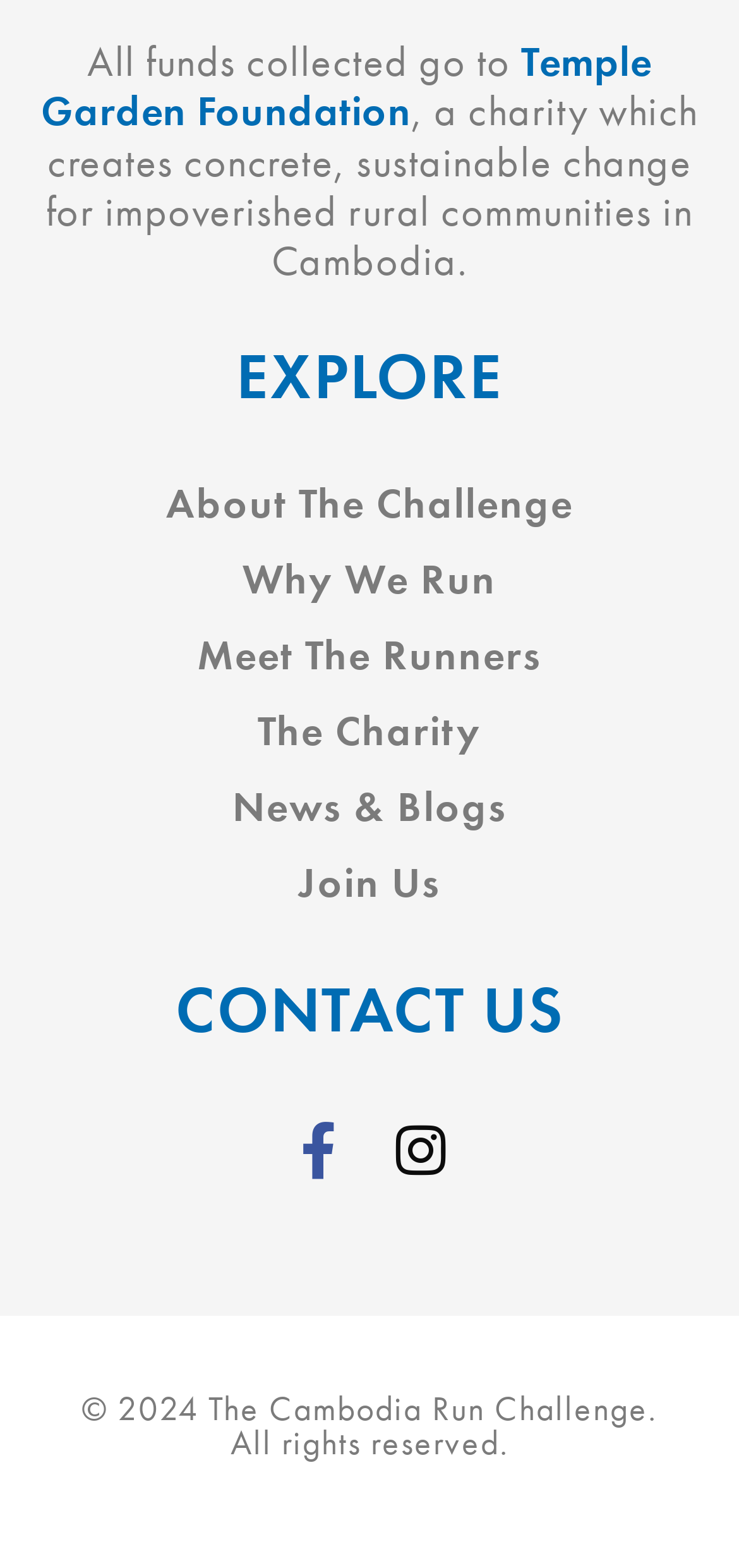Can you find the bounding box coordinates for the element that needs to be clicked to execute this instruction: "contact us"? The coordinates should be given as four float numbers between 0 and 1, i.e., [left, top, right, bottom].

[0.051, 0.624, 0.949, 0.665]